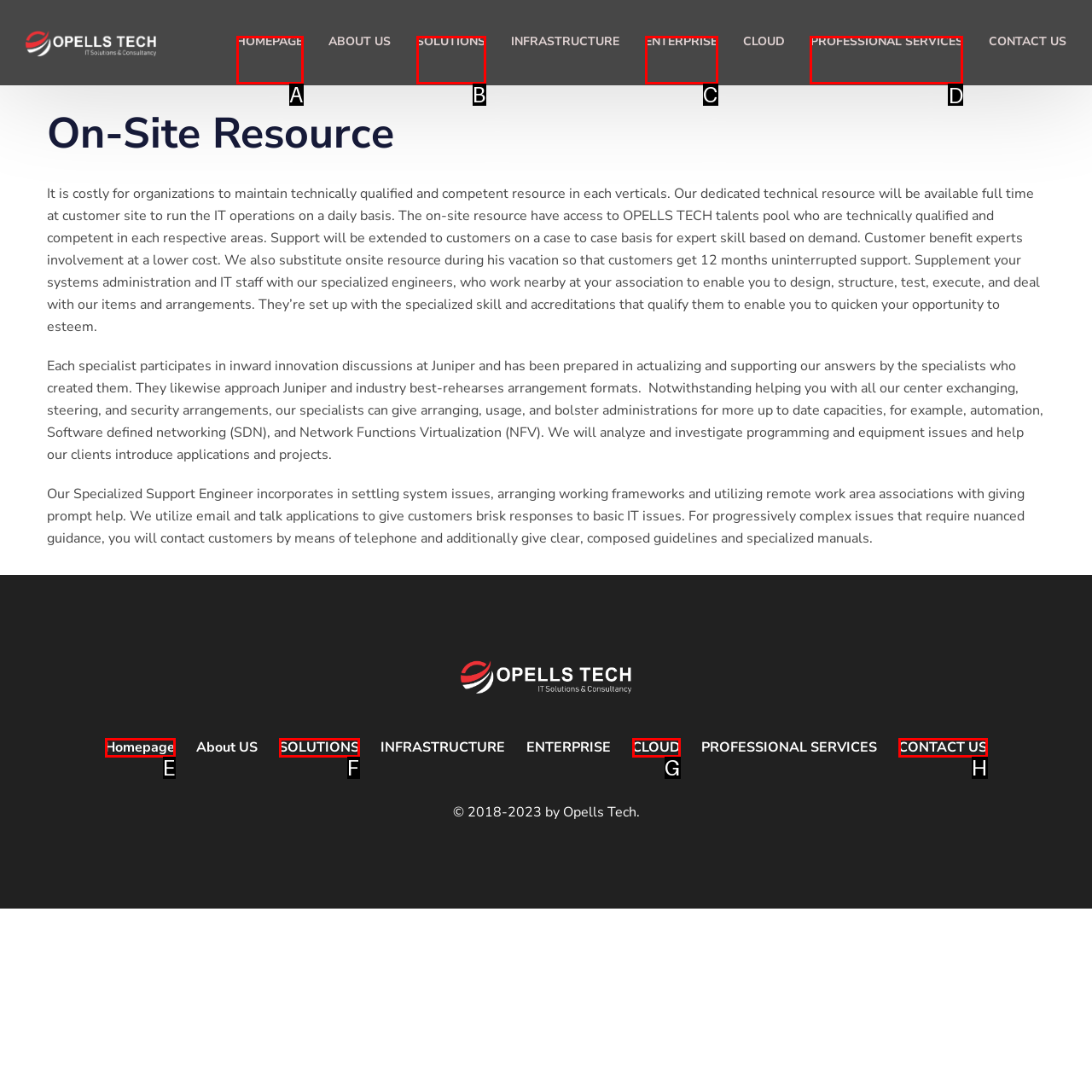Point out the UI element to be clicked for this instruction: Click on the 'PROFESSIONAL SERVICES' link. Provide the answer as the letter of the chosen element.

D